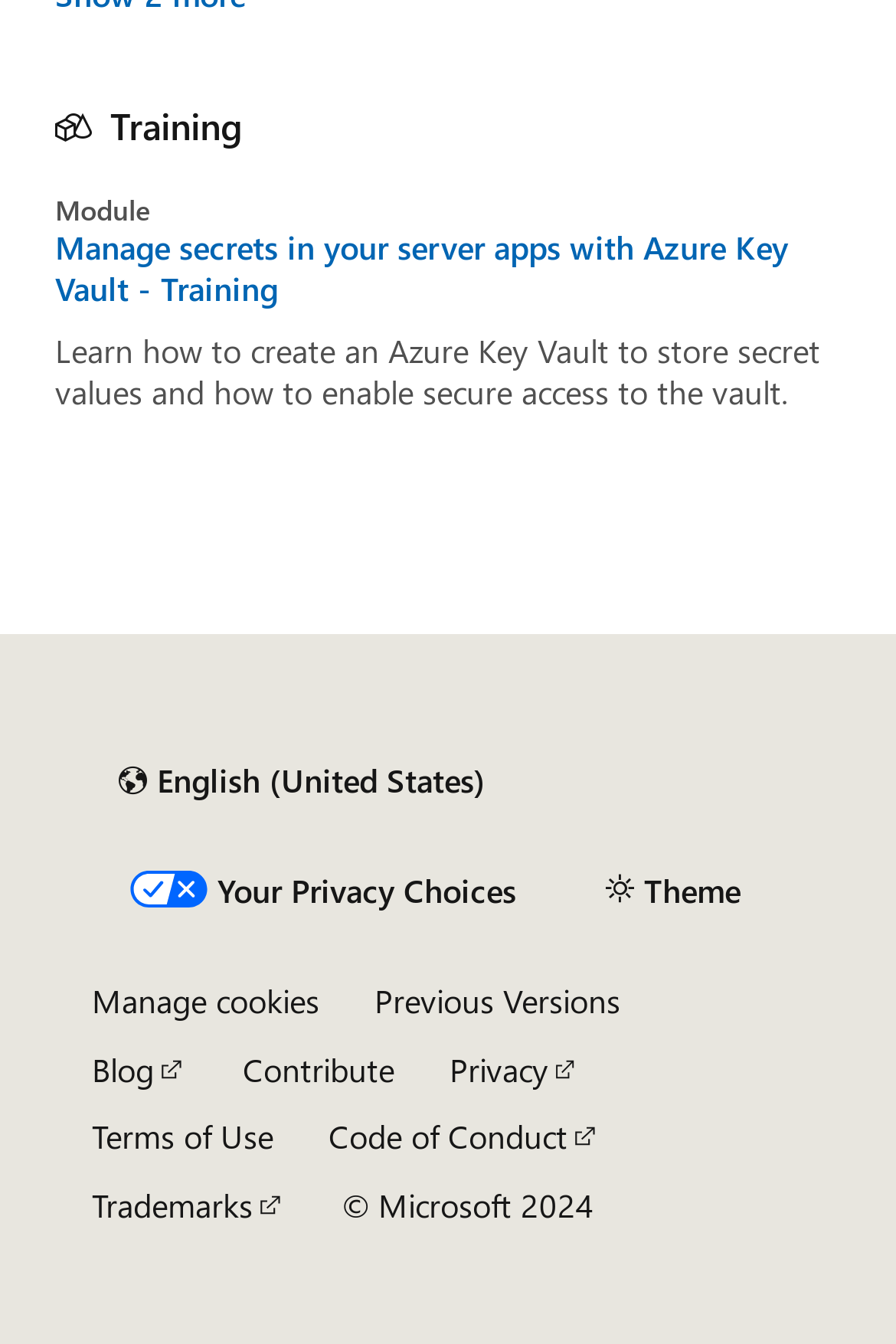What is the language of the content? Observe the screenshot and provide a one-word or short phrase answer.

English (United States)